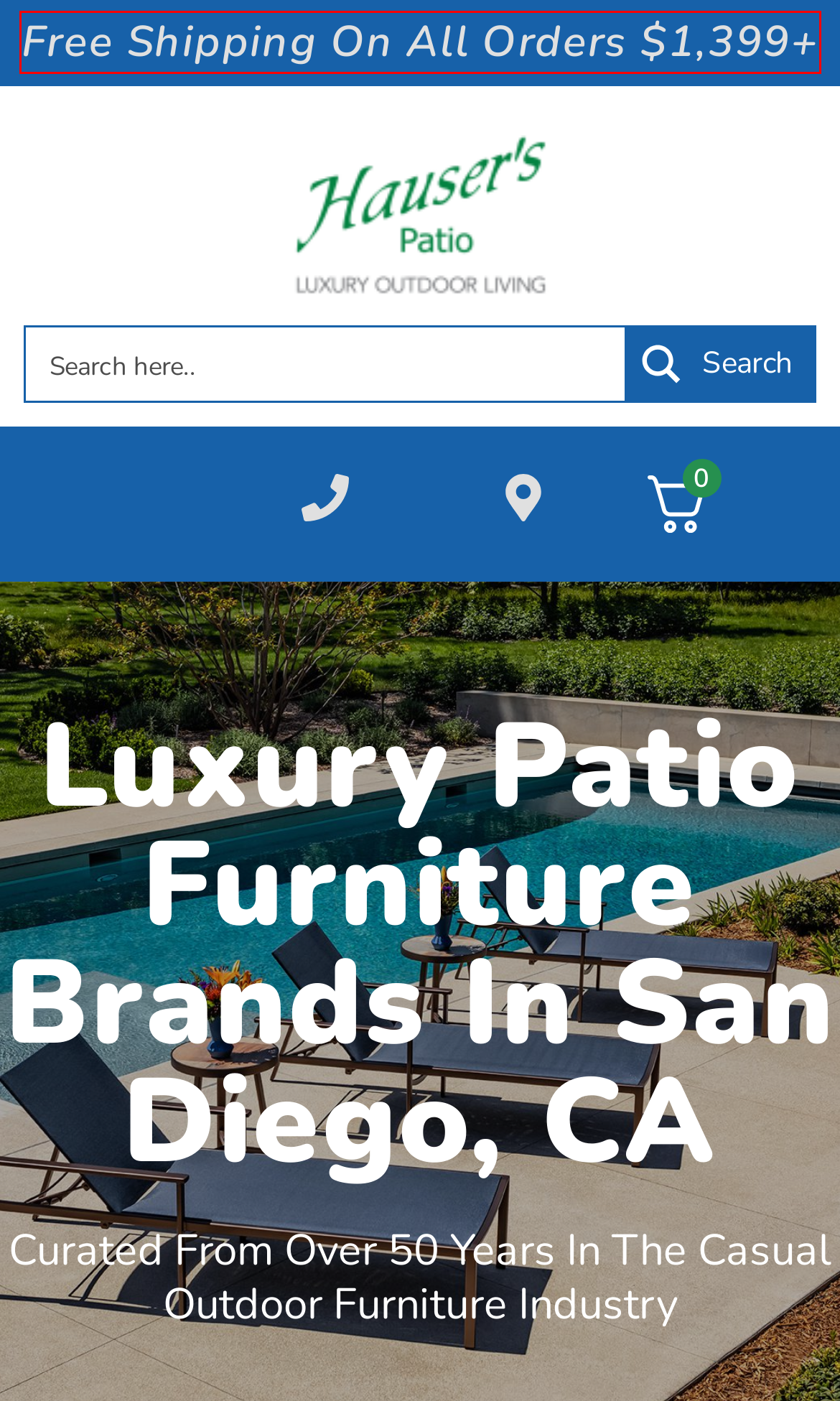Review the screenshot of a webpage that includes a red bounding box. Choose the most suitable webpage description that matches the new webpage after clicking the element within the red bounding box. Here are the candidates:
A. Top-Quality Vinyl Strapping & Furniture Repair Supplies | Hauser's Patio
B. Privacy Policy at Hauser's Patio in San Diego, CA
C. Discover the Benefits of Hauser's Patio Umbrellas for Your Outdoor Space
D. Free Shipping - Luxury Outdoor Living by Hauser's Patio
E. Galtech Umbrellas from Hauser's Patio in San Diego, CA
F. Patio Renaissance from Hauser's Patio in San Diego, CA
G. Patio Furniture Powder Coating Services in San Diego | Expert Refinishing
H. Fire Pits | Propane Fire Pits, Fire Tables & More

D